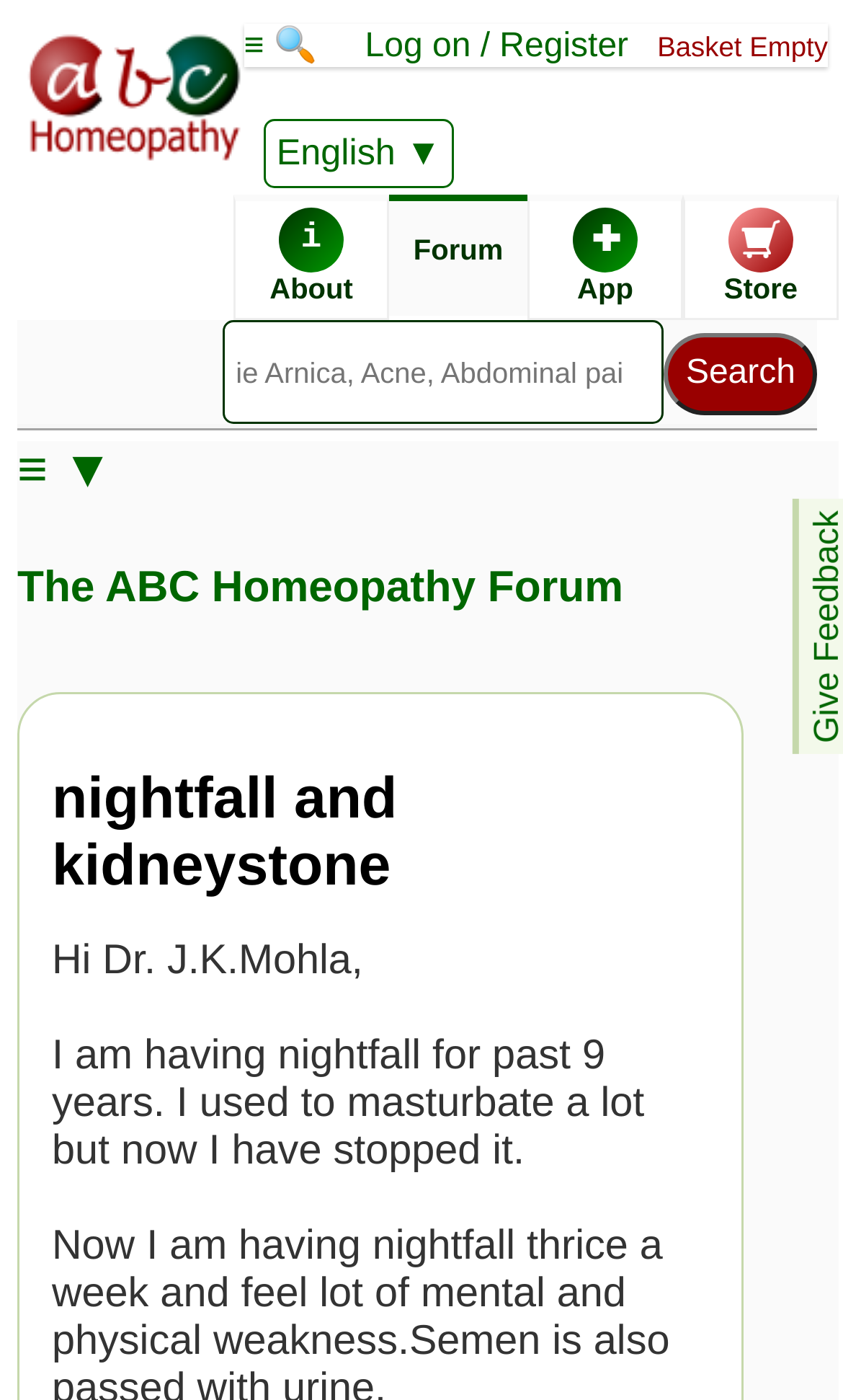Please provide a comprehensive answer to the question below using the information from the image: What is the remedy store link for?

I found the answer by looking at the link element with the text '🛒 Remedy Store' which is located at the top of the webpage, indicating that it is a link to a remedy store.